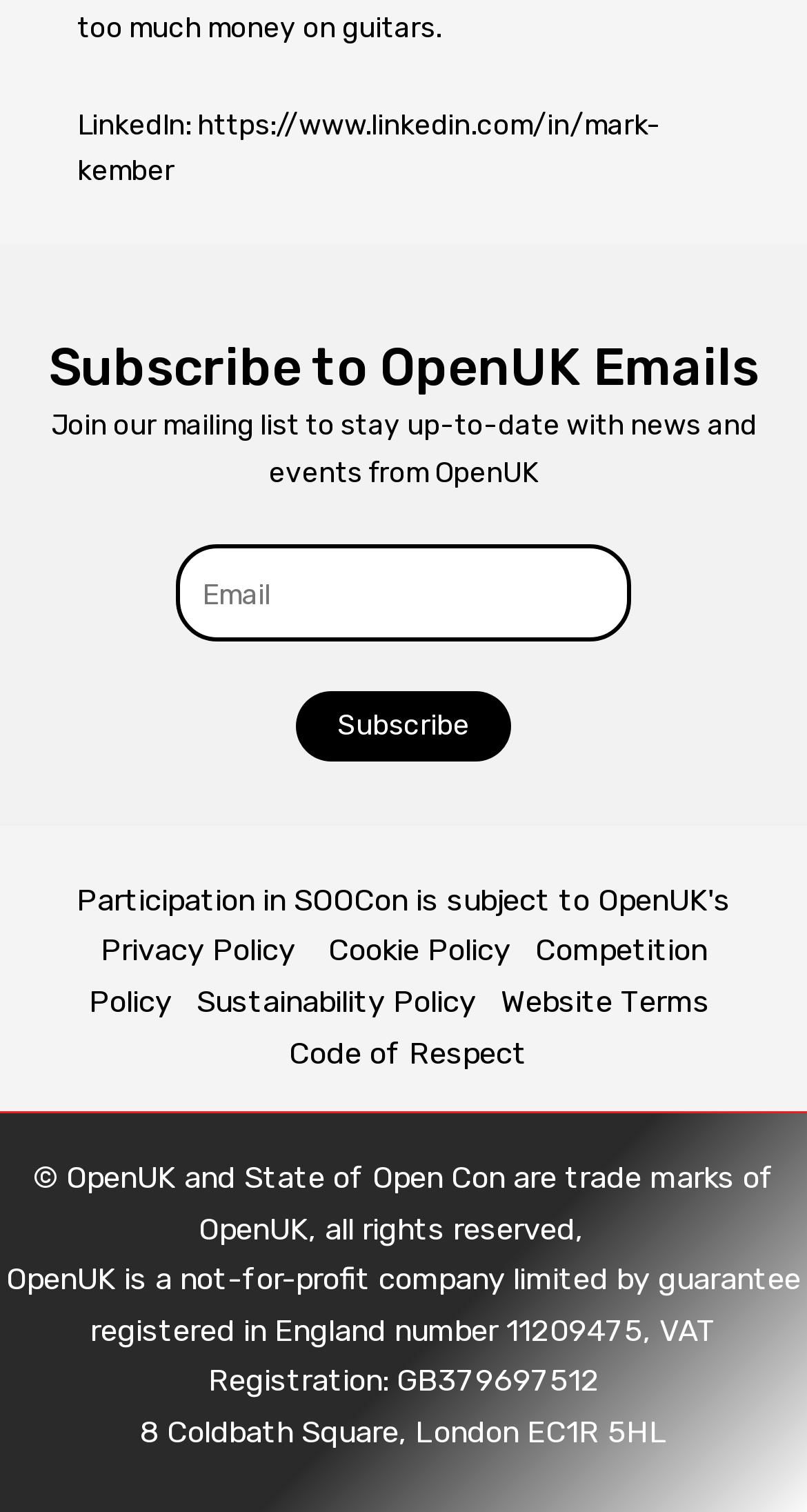What is the company registration number of OpenUK?
Analyze the screenshot and provide a detailed answer to the question.

The company registration number of OpenUK is mentioned in the footer section of the webpage, specifically in the text that states 'OpenUK is a not-for-profit company limited by guarantee registered in England number 11209475, VAT Registration: GB379697512'.